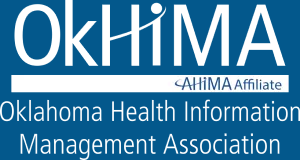Using the details in the image, give a detailed response to the question below:
What is OkHIMA affiliated with?

The label designates OkHIMA as an 'AHIMA Affiliate', highlighting its affiliation with the American Health Information Management Association, which suggests a strong connection and shared goals between the two organizations.